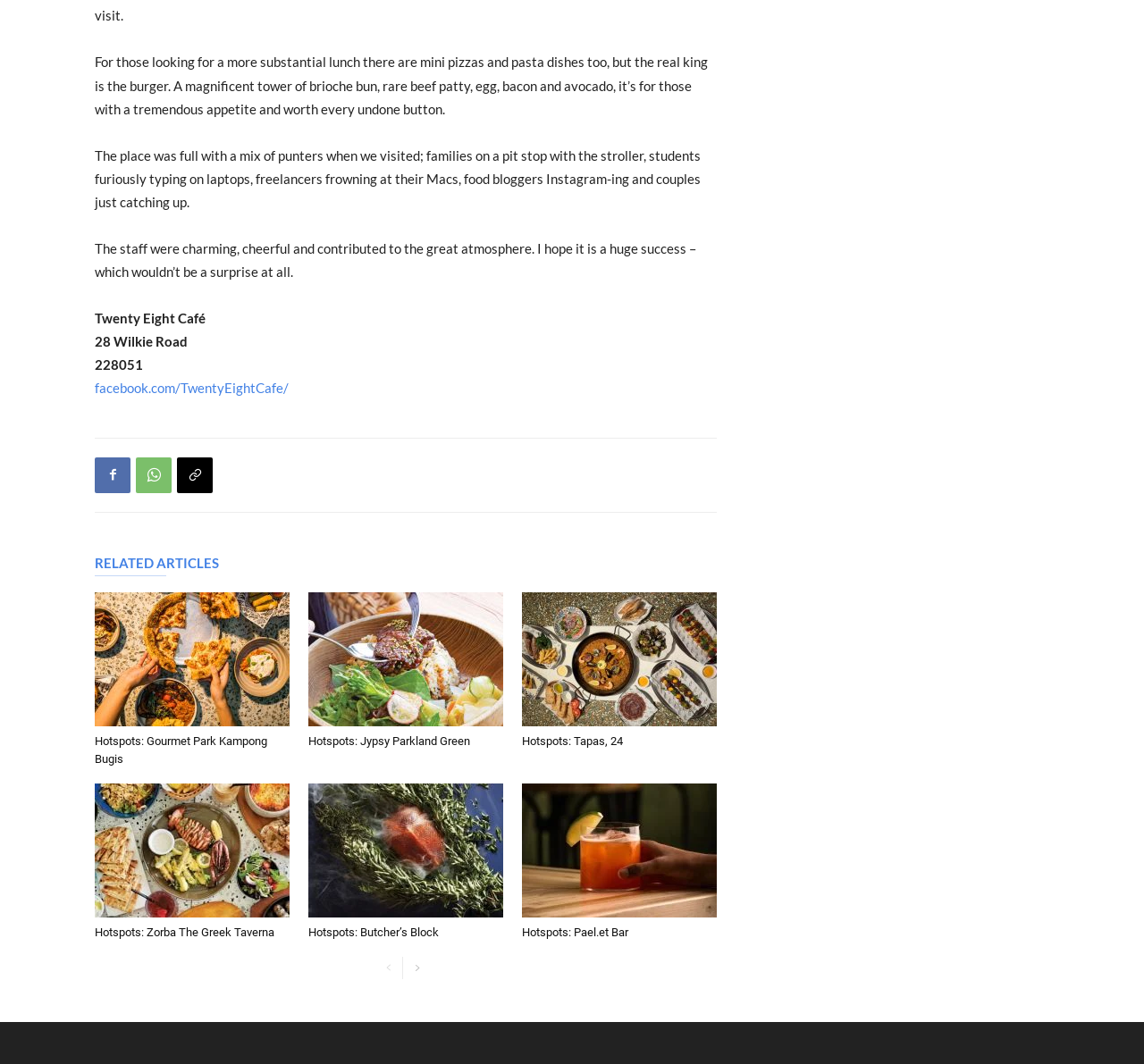What is the purpose of the 'RELATED ARTICLES' section?
Look at the screenshot and give a one-word or phrase answer.

To show related articles